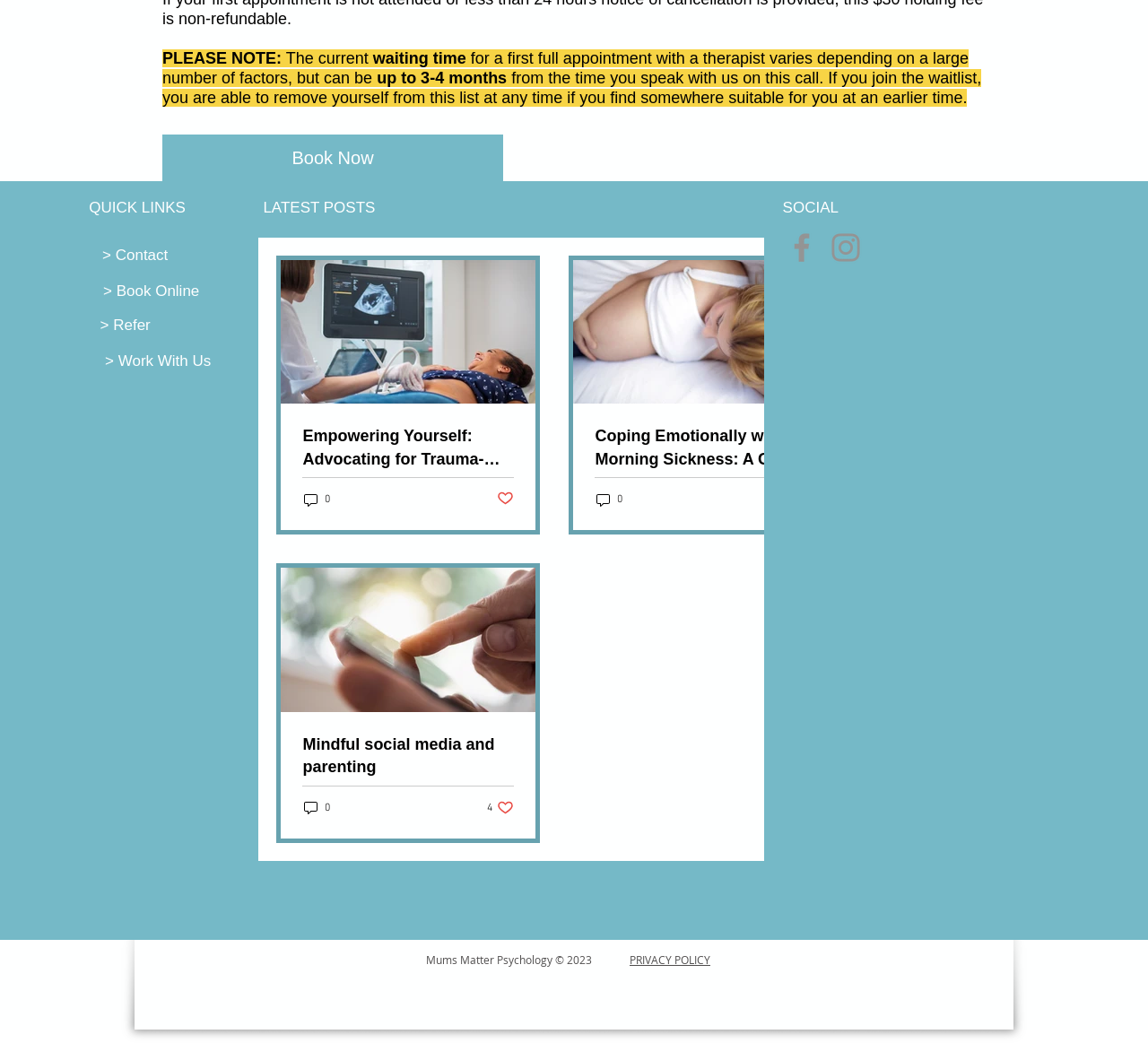Using the provided description > Contact, find the bounding box coordinates for the UI element. Provide the coordinates in (top-left x, top-left y, bottom-right x, bottom-right y) format, ensuring all values are between 0 and 1.

[0.081, 0.228, 0.154, 0.262]